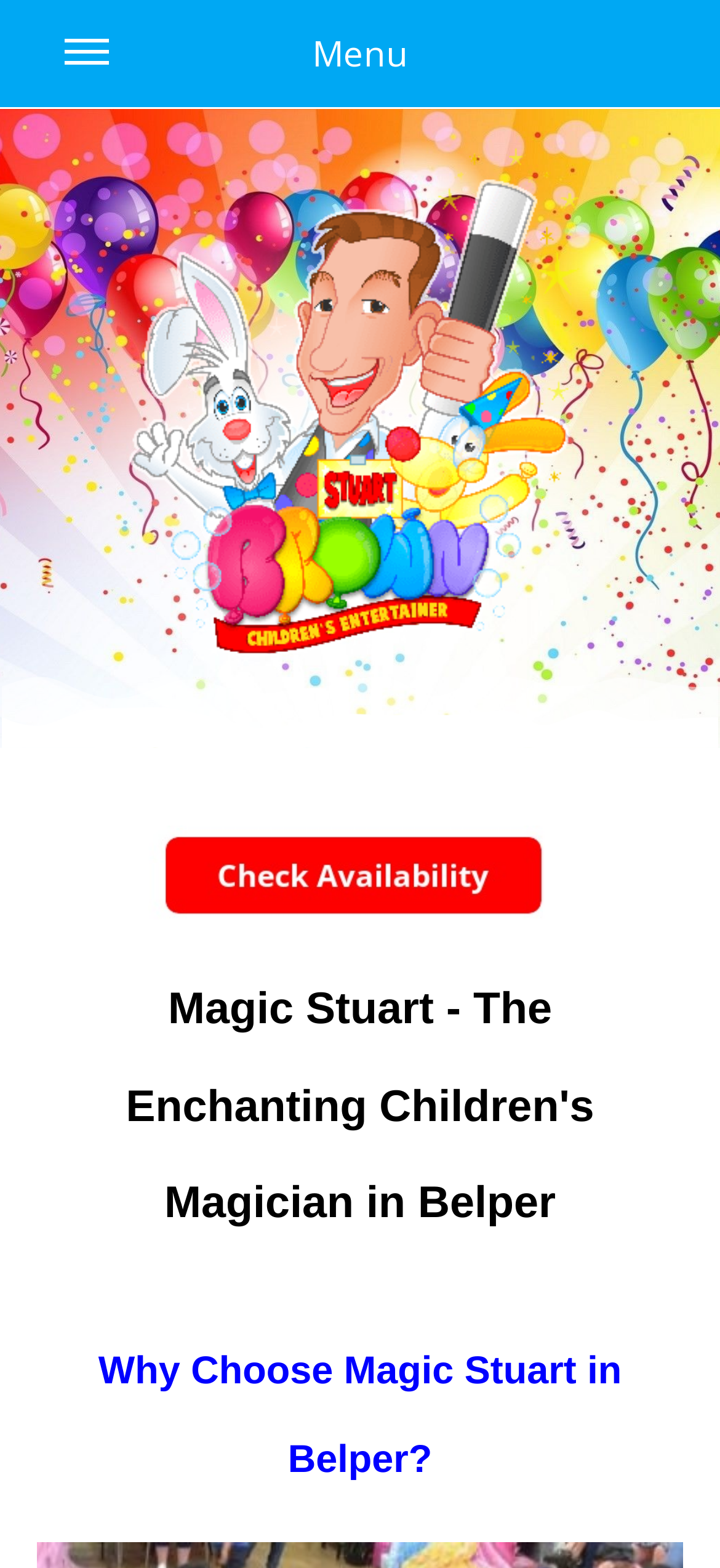Based on the provided description, "title="Childrens Entertainer Party Availability"", find the bounding box of the corresponding UI element in the screenshot.

[0.038, 0.526, 0.962, 0.588]